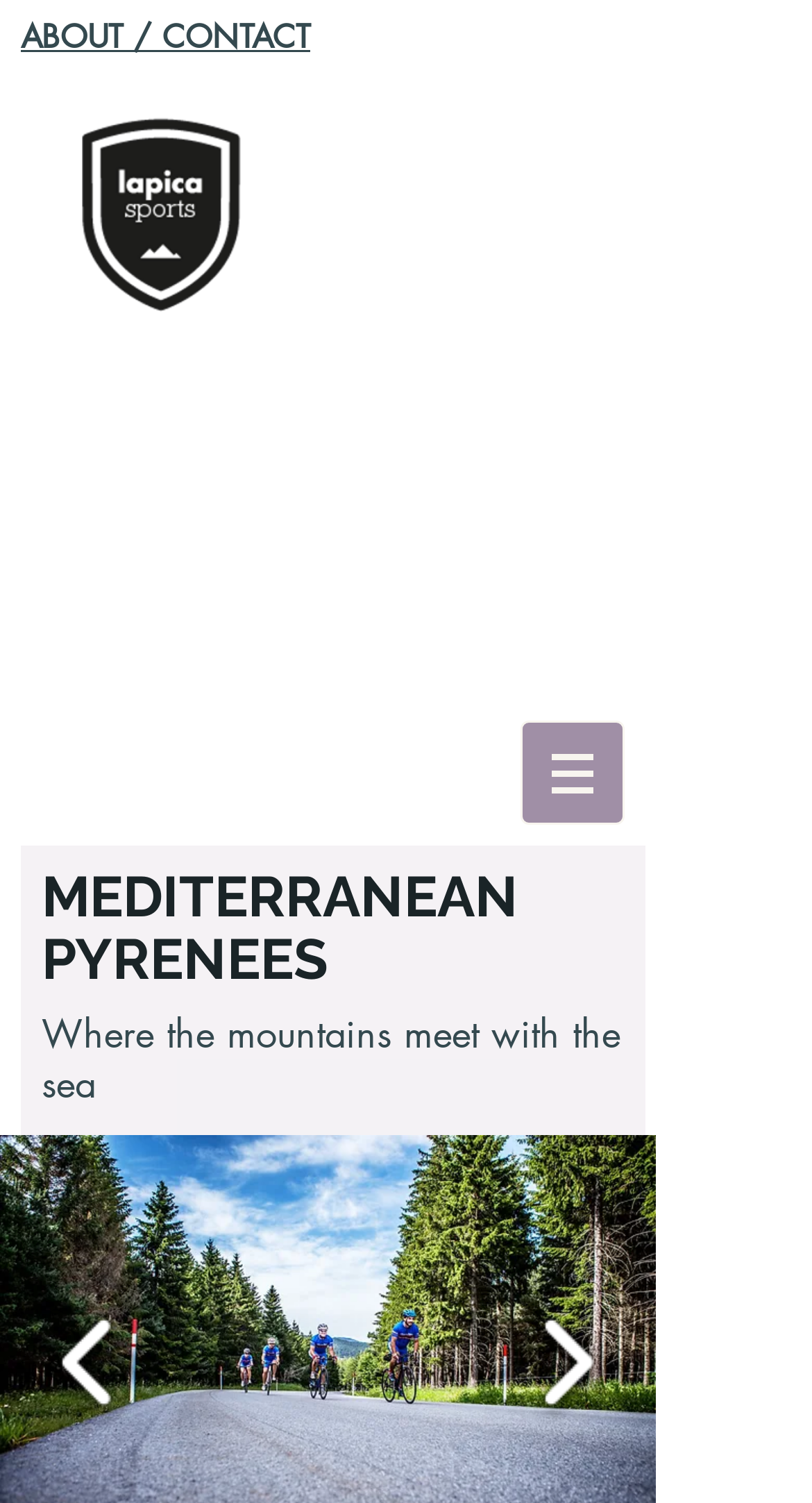How many buttons are in the language menu?
We need a detailed and meticulous answer to the question.

In the iframe 'Wix Language Menu', there are two buttons, one with coordinates [0.051, 0.858, 0.167, 0.955] and another with coordinates [0.641, 0.858, 0.756, 0.955]. Therefore, there are 2 buttons in the language menu.